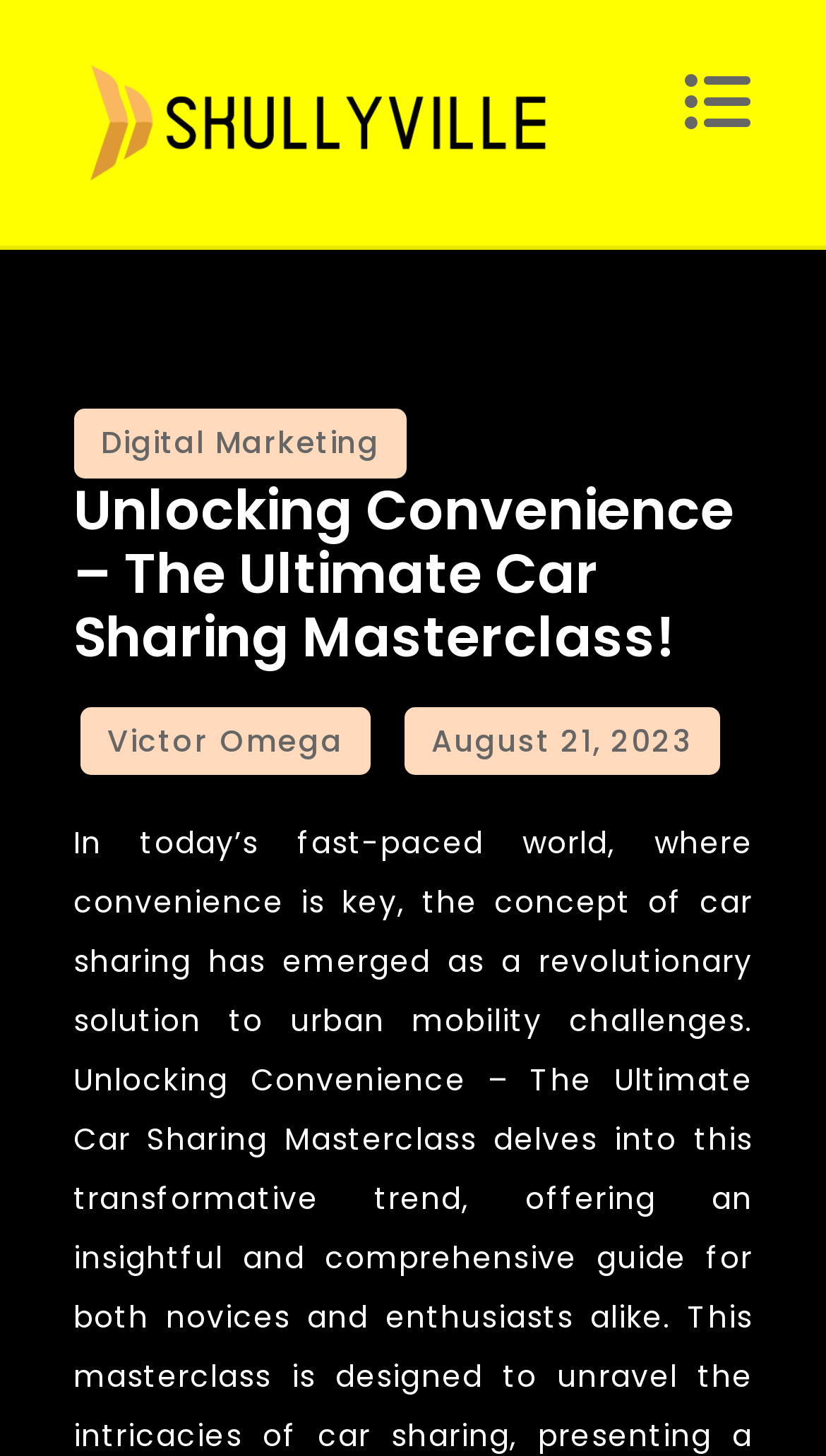Extract the bounding box coordinates of the UI element described by: "Victor Omega". The coordinates should include four float numbers ranging from 0 to 1, e.g., [left, top, right, bottom].

[0.096, 0.486, 0.449, 0.533]